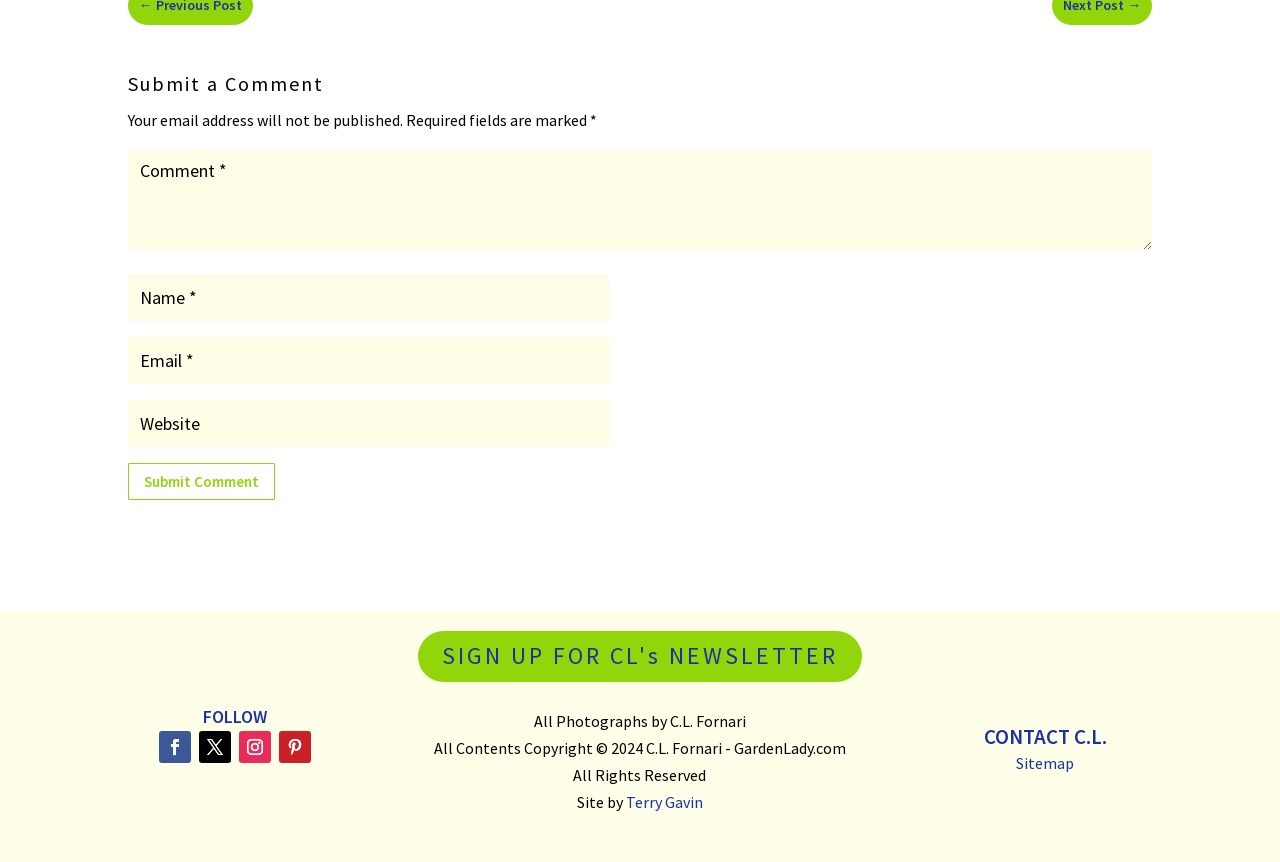Find the bounding box coordinates of the clickable area that will achieve the following instruction: "Submit a comment".

[0.1, 0.537, 0.215, 0.579]